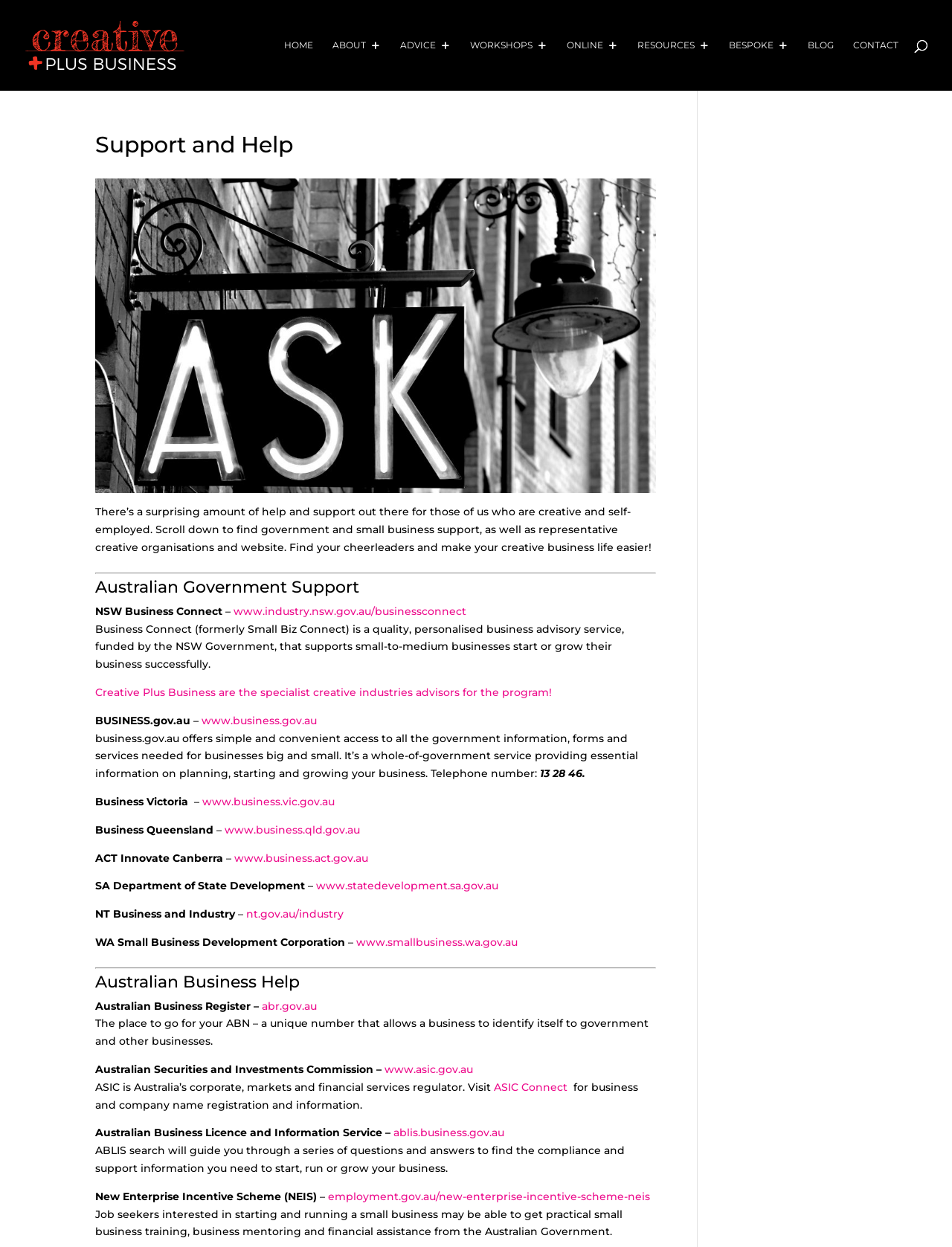Determine and generate the text content of the webpage's headline.

Support and Help